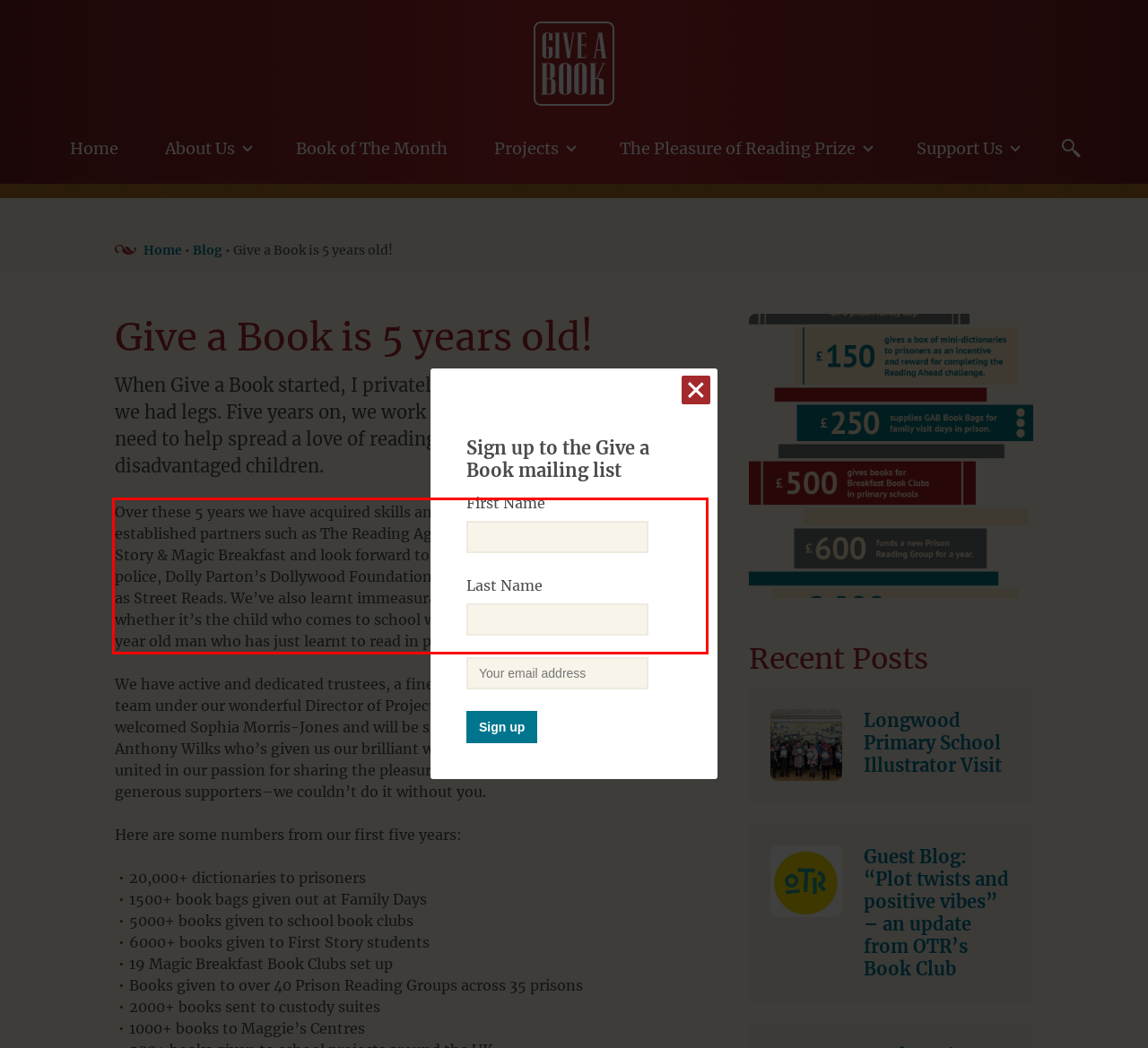Please perform OCR on the text within the red rectangle in the webpage screenshot and return the text content.

Over these 5 years we have acquired skills and gained from our collaboration with established partners such as The Reading Agency, Prison Reading Groups, First Story & Magic Breakfast and look forward to new collaborations – with the police, Dolly Parton’s Dollywood Foundation and smaller one woman bands such as Street Reads. We’ve also learnt immeasurably from the people we serve, whether it’s the child who comes to school with only one or two words, or the 39 year old man who has just learnt to read in prison.